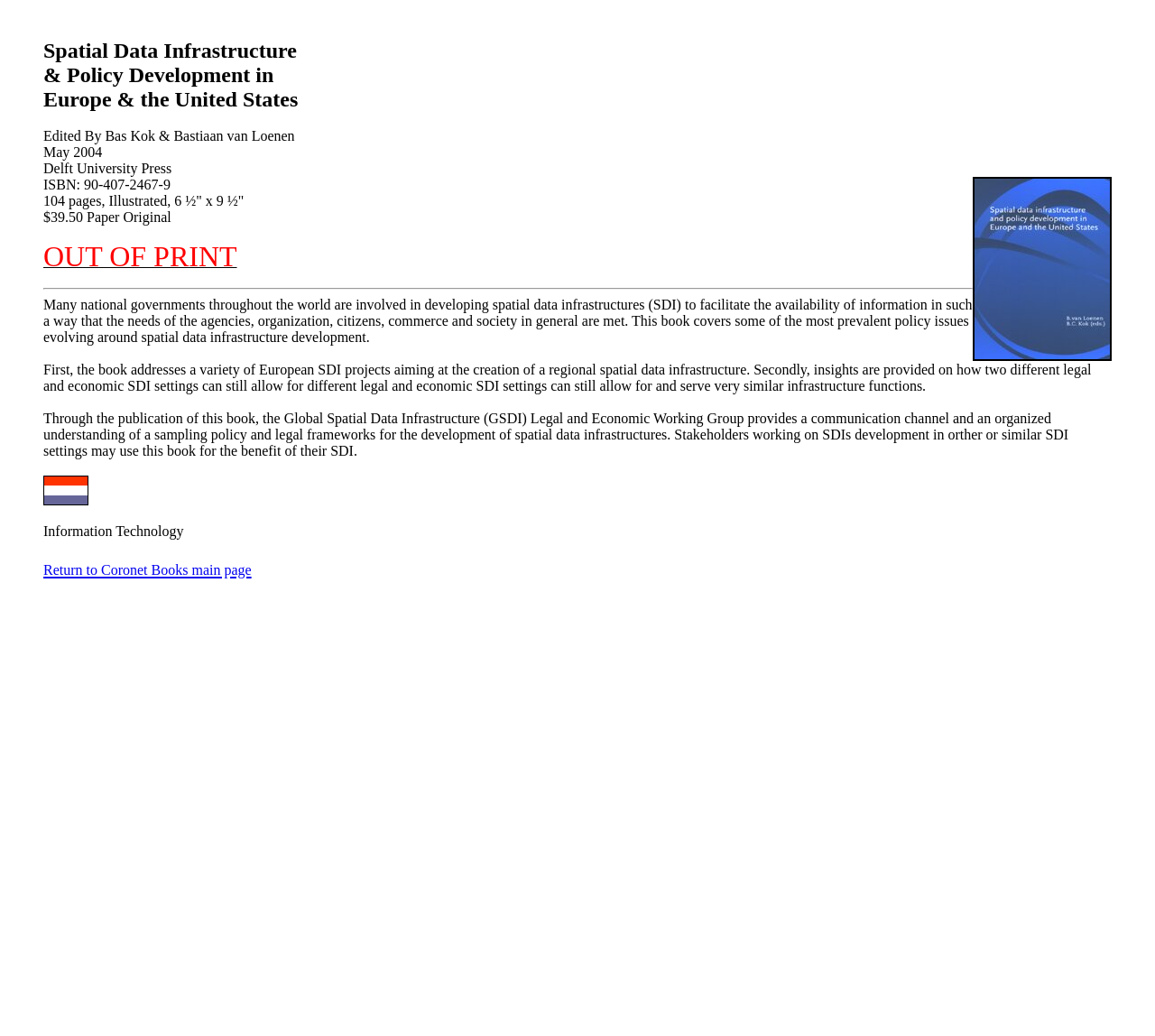Explain the webpage's layout and main content in detail.

The webpage is about a book titled "Spatial Data Infrastructure" and its related policy development in Europe and the United States. At the top, there is a blockquote section that contains the book's title, editors, publication date, publisher, and ISBN. Below the blockquote, there is an image, likely the book's cover. 

To the left of the image, there are several lines of text describing the book, including its page count, size, and price. The text "OUT OF PRINT" is prominently displayed. 

Below the image, there is a horizontal separator, followed by a paragraph of text that introduces the concept of spatial data infrastructures and their development. 

The next section consists of three paragraphs of text that discuss the book's content, including European SDI projects, legal and economic SDI settings, and the publication's purpose. 

To the left of these paragraphs, there is a small image, likely an icon or a logo. 

At the bottom, there are two lines of text, one indicating the category "Information Technology" and another with a link to return to the Coronet Books main page.